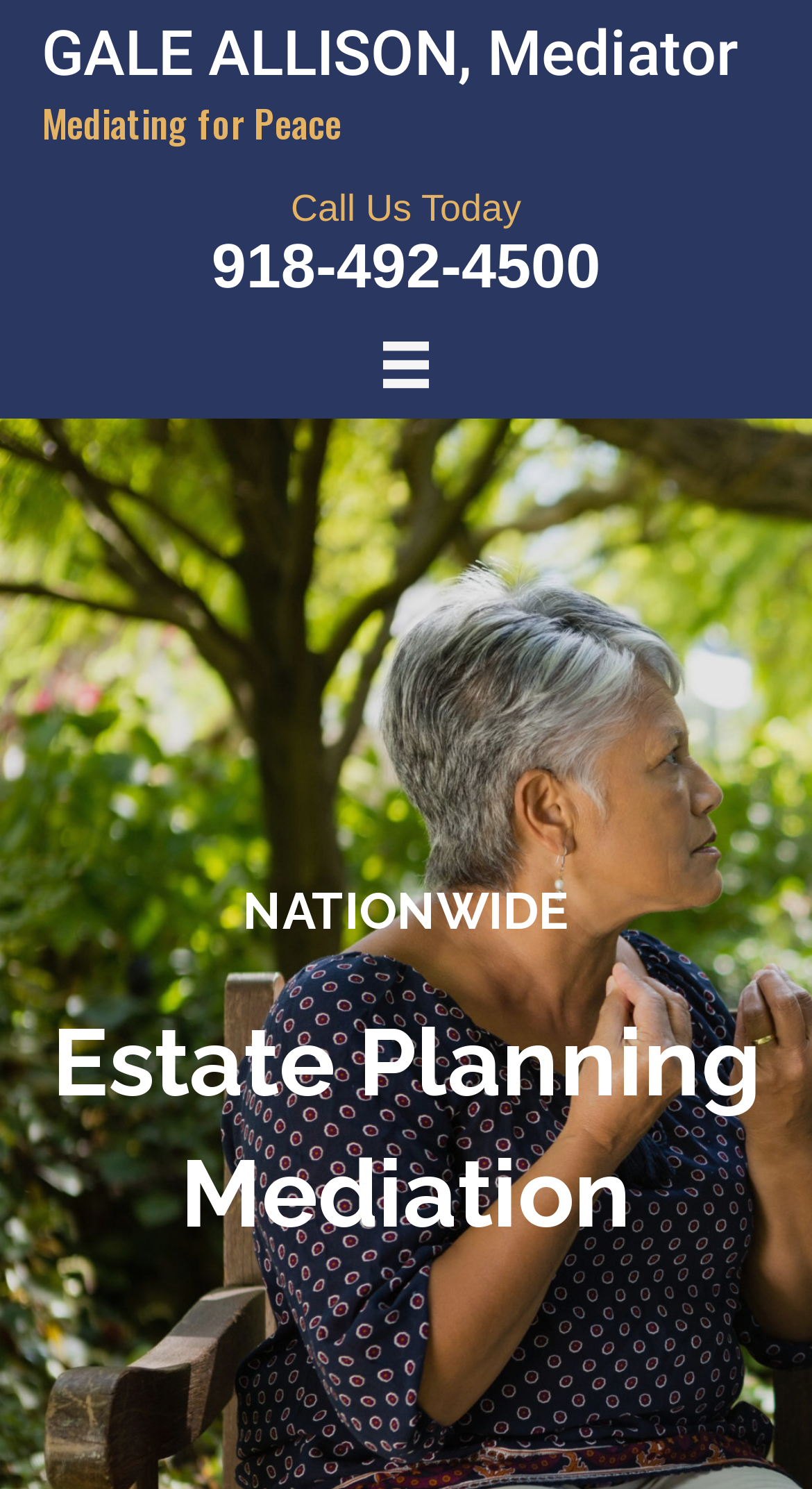Find the bounding box coordinates corresponding to the UI element with the description: "aria-label="Menu"". The coordinates should be formatted as [left, top, right, bottom], with values as floats between 0 and 1.

[0.435, 0.21, 0.565, 0.281]